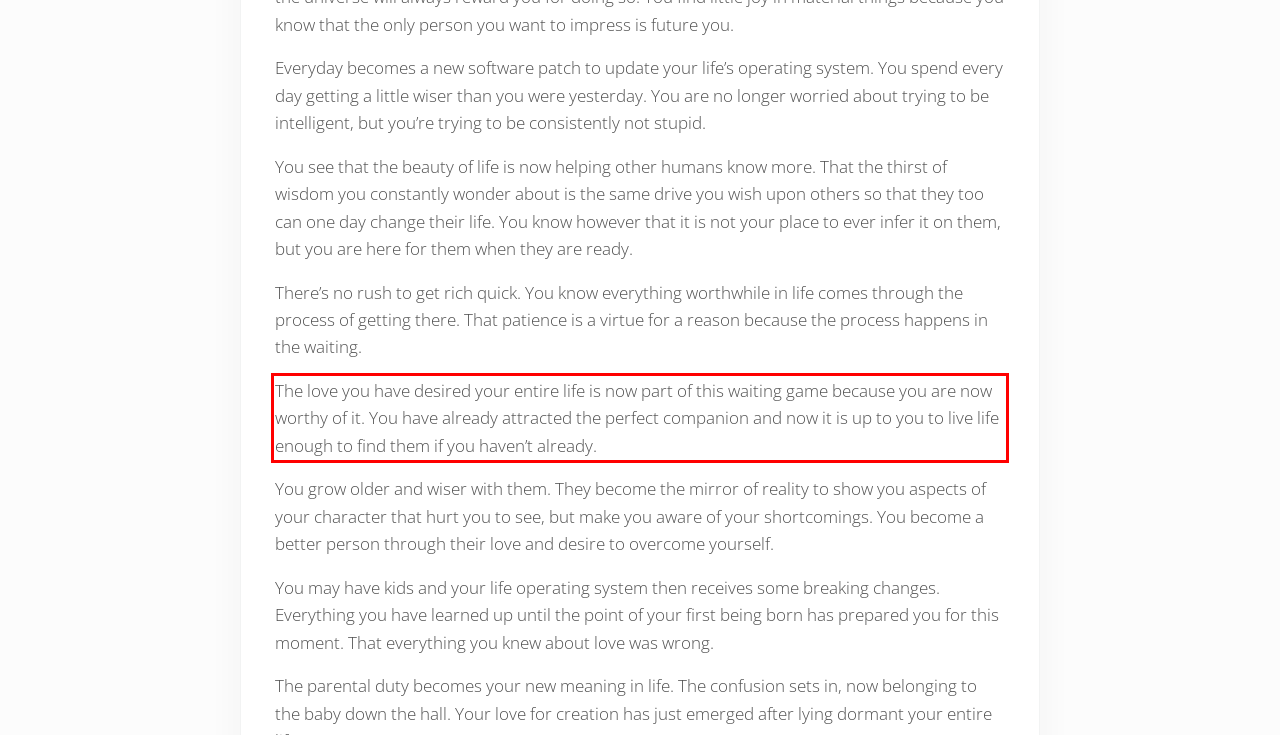Look at the provided screenshot of the webpage and perform OCR on the text within the red bounding box.

The love you have desired your entire life is now part of this waiting game because you are now worthy of it. You have already attracted the perfect companion and now it is up to you to live life enough to find them if you haven’t already.